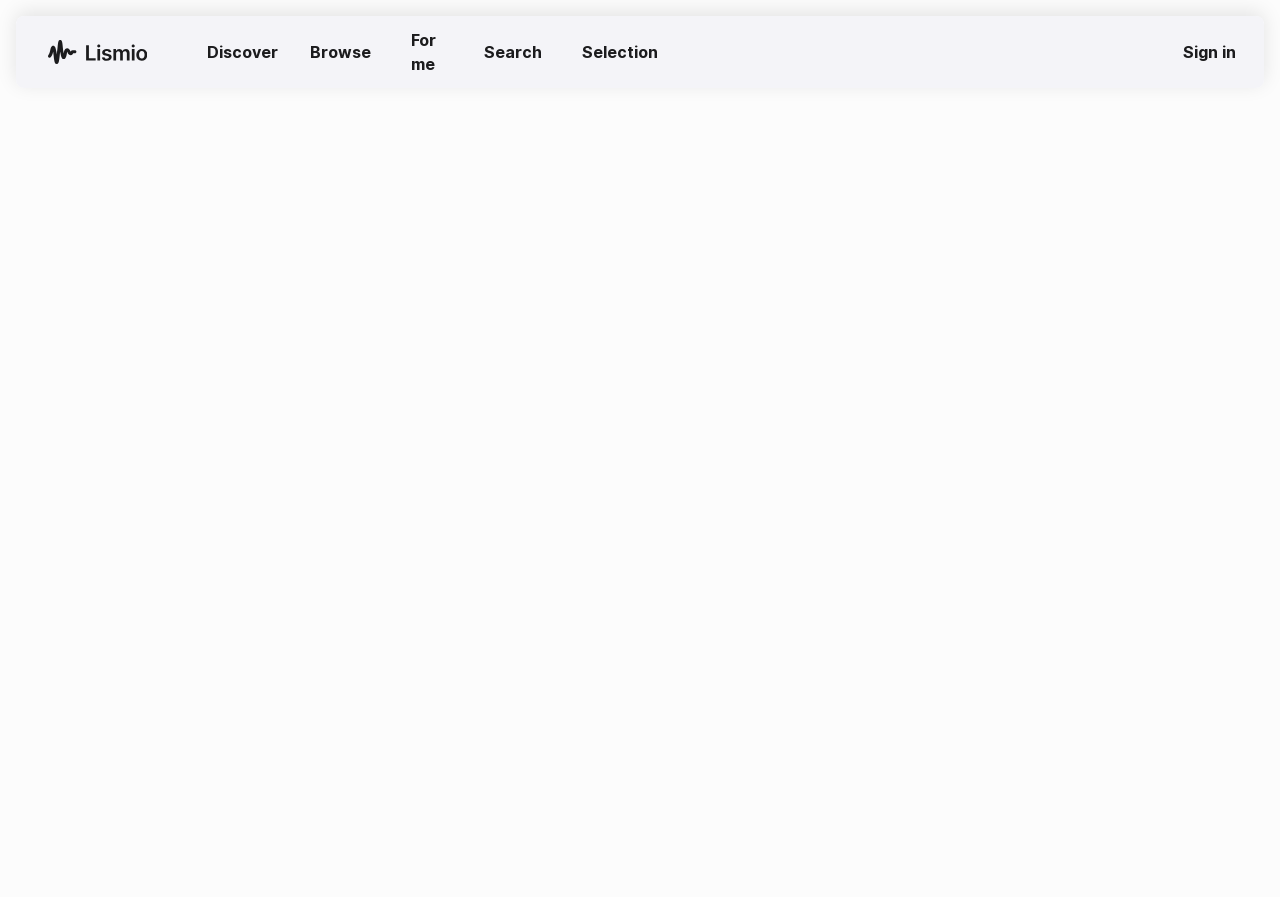Using a single word or phrase, answer the following question: 
What is the second link from the left?

Browse